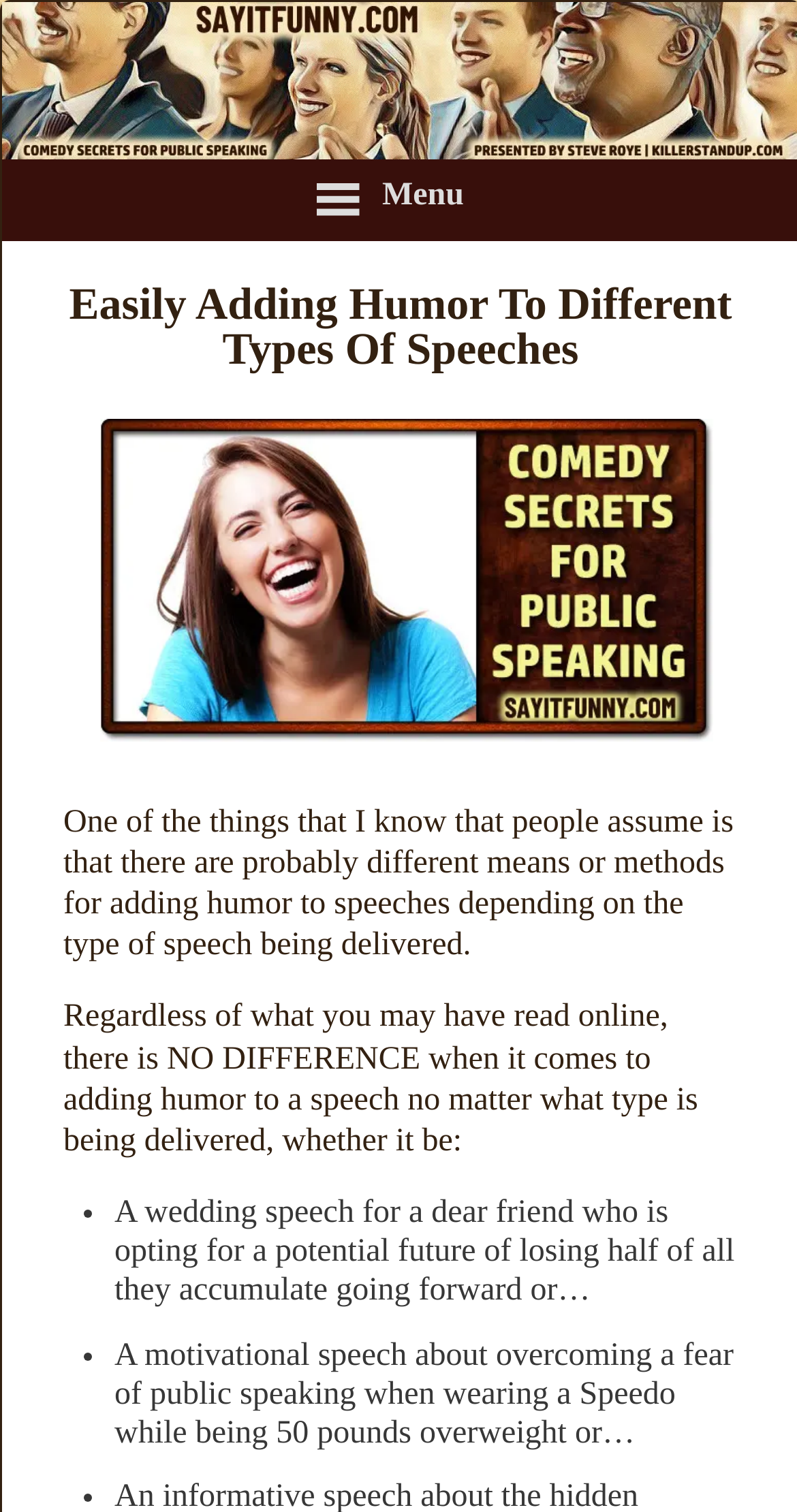What is an example of a type of speech mentioned?
Look at the image and respond to the question as thoroughly as possible.

The webpage provides examples of different types of speeches, including a wedding speech for a dear friend who is opting for a potential future of losing half of all they accumulate going forward.